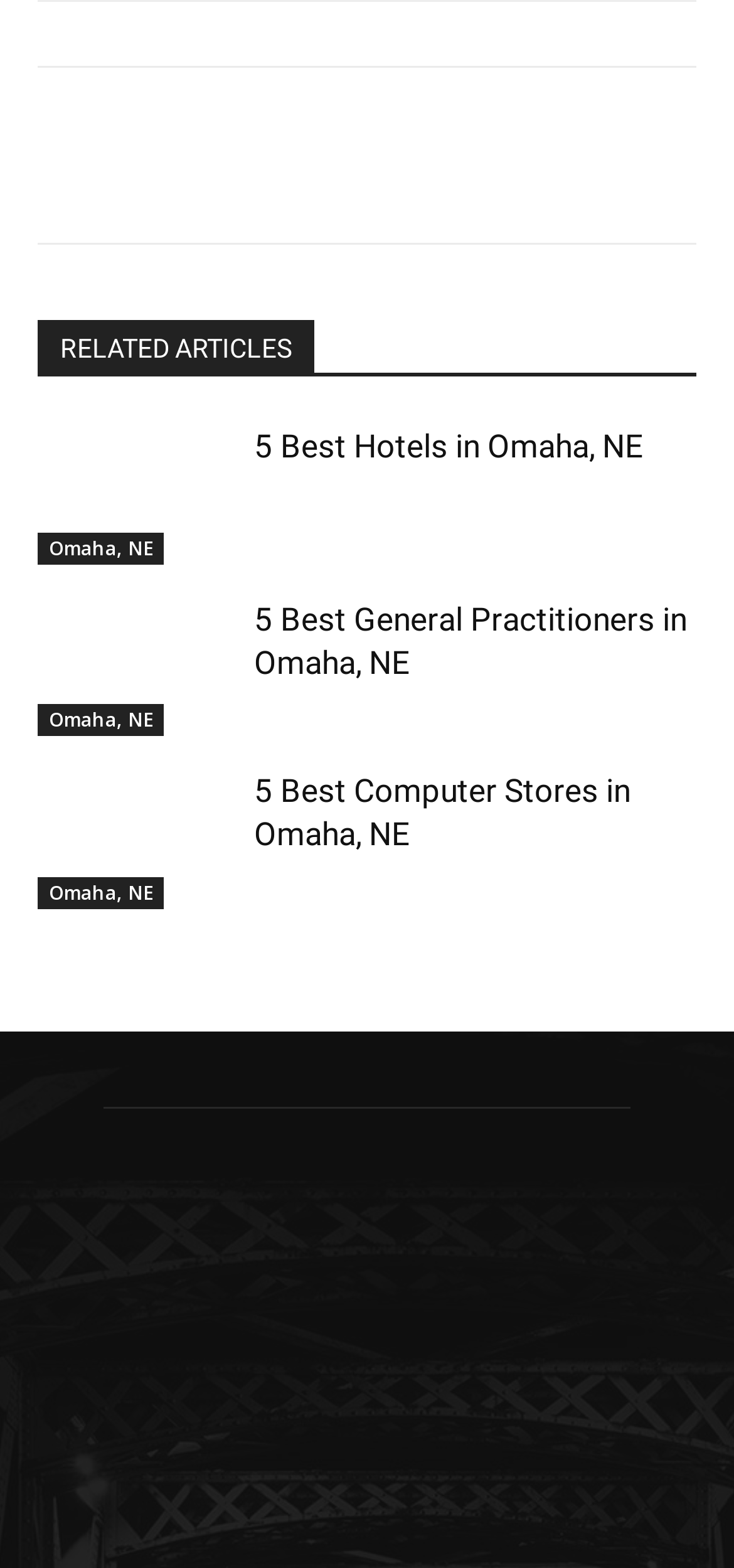How many articles are listed under 'RELATED ARTICLES'?
Refer to the image and give a detailed answer to the question.

There are three articles listed under 'RELATED ARTICLES' because there are three headings with links '5 Best Hotels in Omaha, NE', '5 Best General Practitioners in Omaha, NE', and '5 Best Computer Stores in Omaha, NE'.